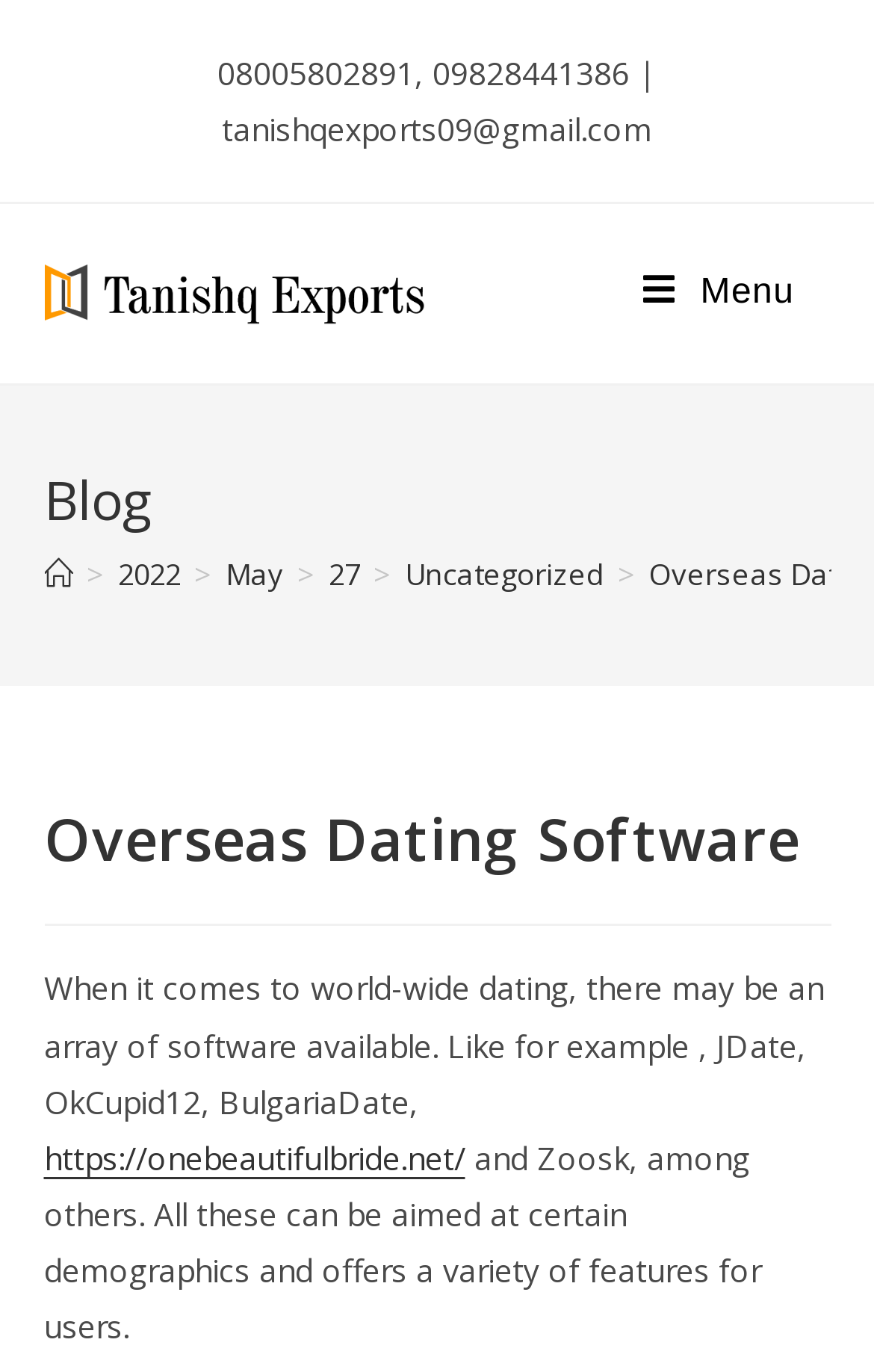Indicate the bounding box coordinates of the clickable region to achieve the following instruction: "go to Home page."

[0.05, 0.404, 0.083, 0.433]